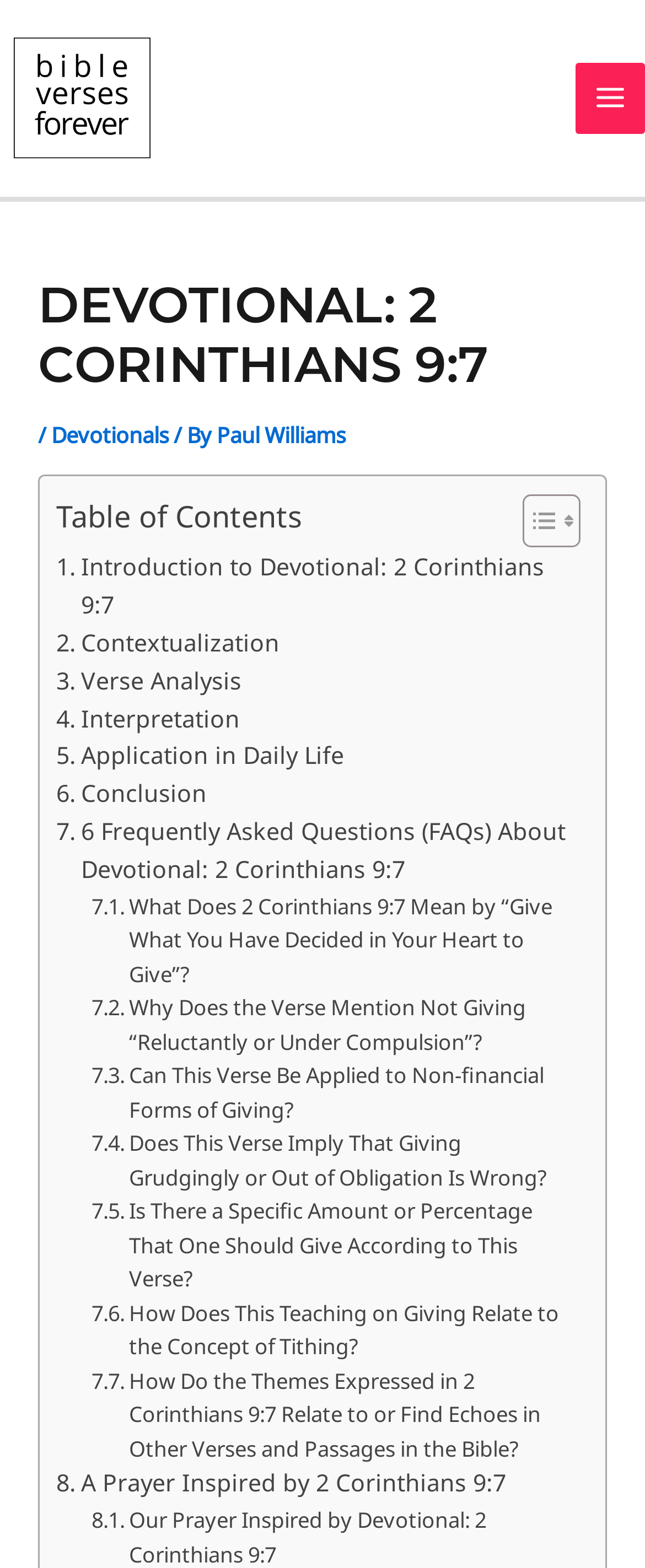How many links are there in the table of contents?
Can you give a detailed and elaborate answer to the question?

I counted the number of links in the table of contents section, which includes links to 'Introduction to Devotional: 2 Corinthians 9:7', 'Contextualization', 'Verse Analysis', 'Interpretation', 'Application in Daily Life', 'Conclusion', and 3 FAQ links. There are a total of 9 links.